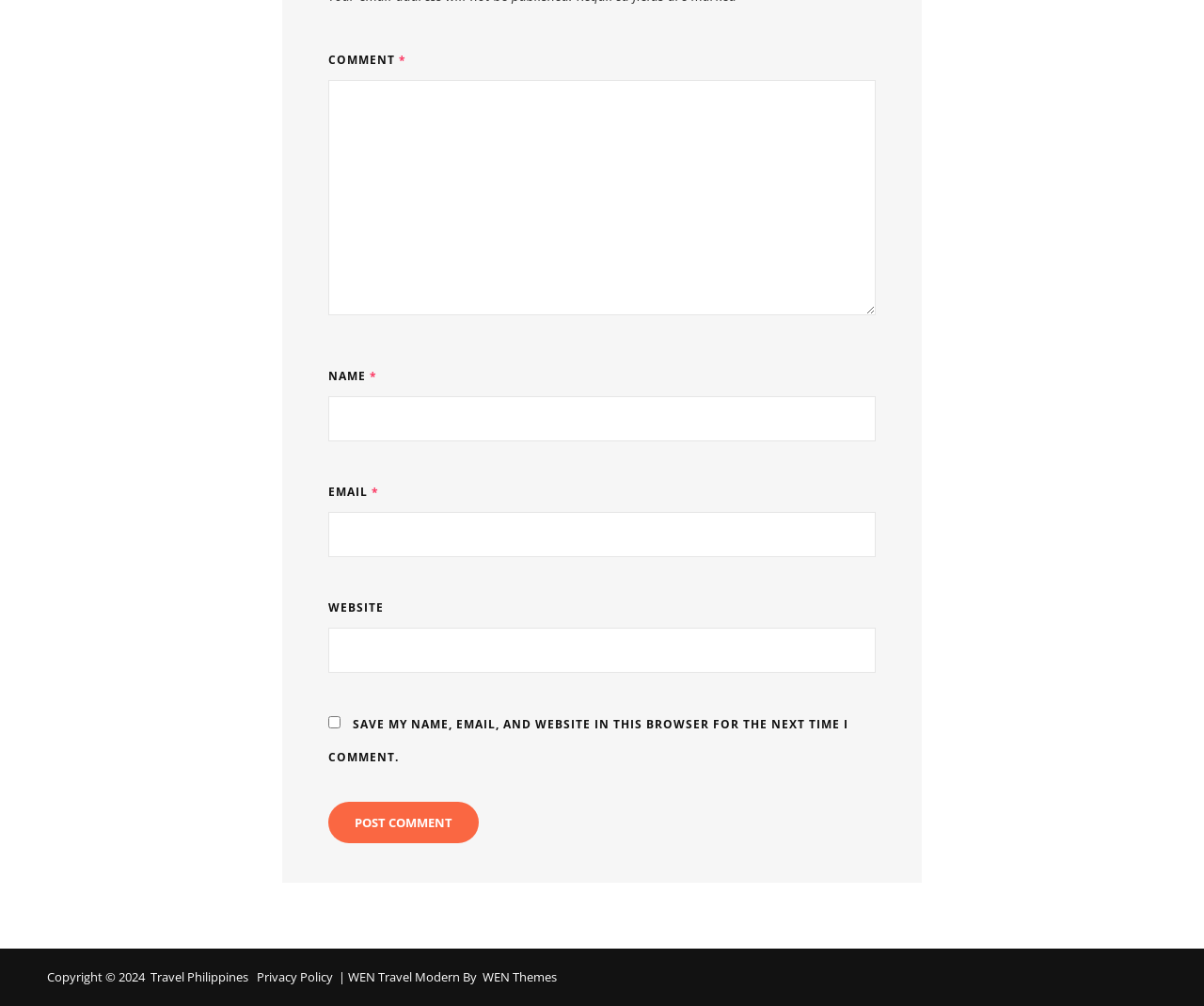What is the label of the first text box?
Answer the question based on the image using a single word or a brief phrase.

COMMENT